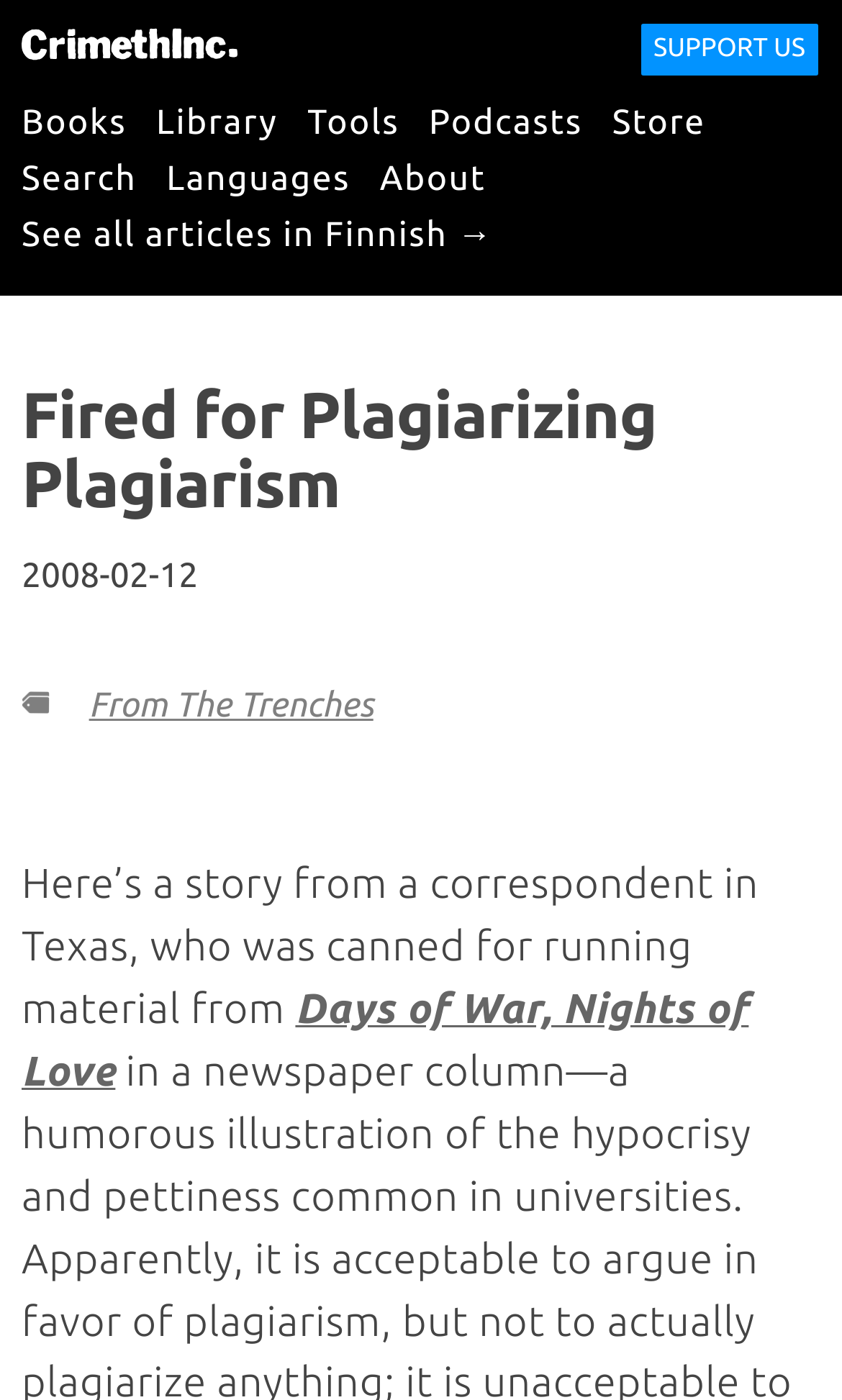Please provide a comprehensive answer to the question based on the screenshot: What is the purpose of the 'SUPPORT US' link?

The purpose of the 'SUPPORT US' link can be inferred by its location and text. It is located at the top-right corner of the webpage, and its text suggests that it is a call to action to support the website.